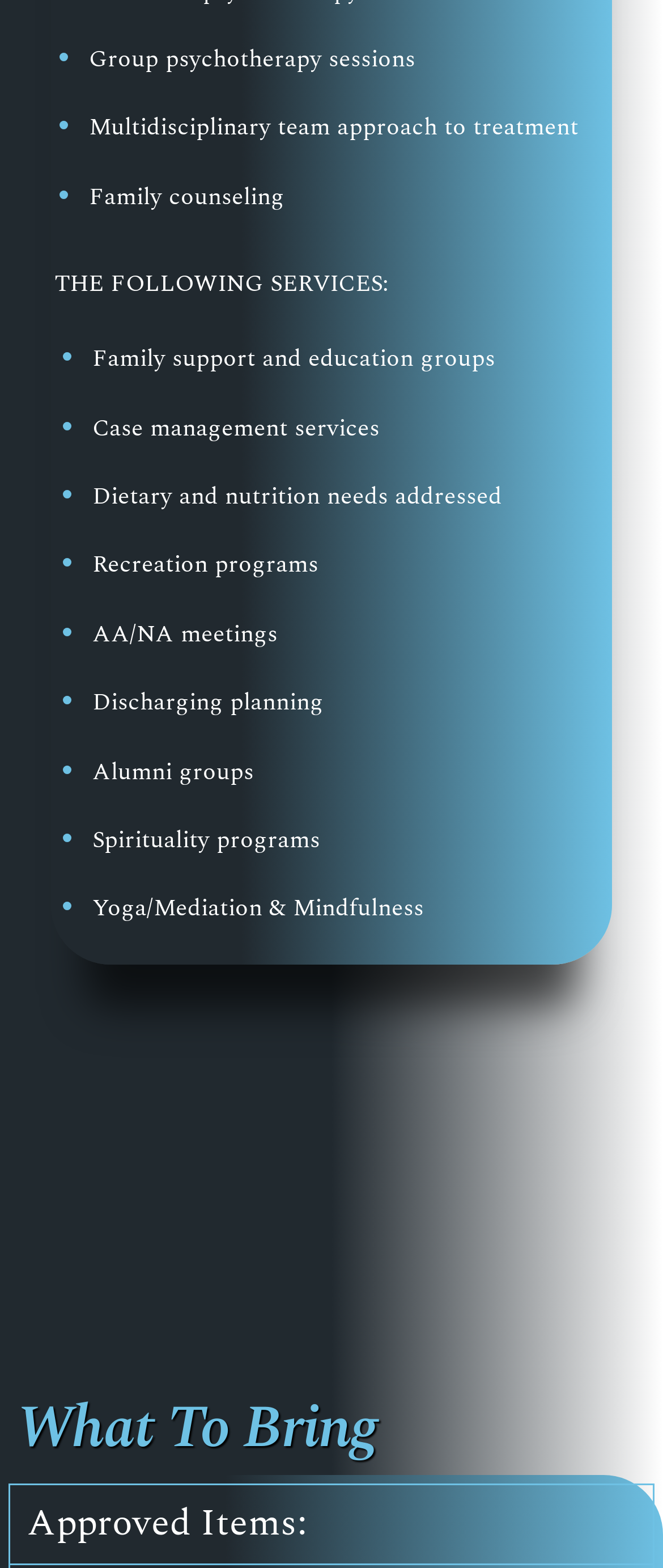Refer to the image and answer the question with as much detail as possible: What section is below the services list?

After the list of services, I saw a heading that says 'What To Bring', which suggests that this section is providing information about what to bring to a facility or organization.